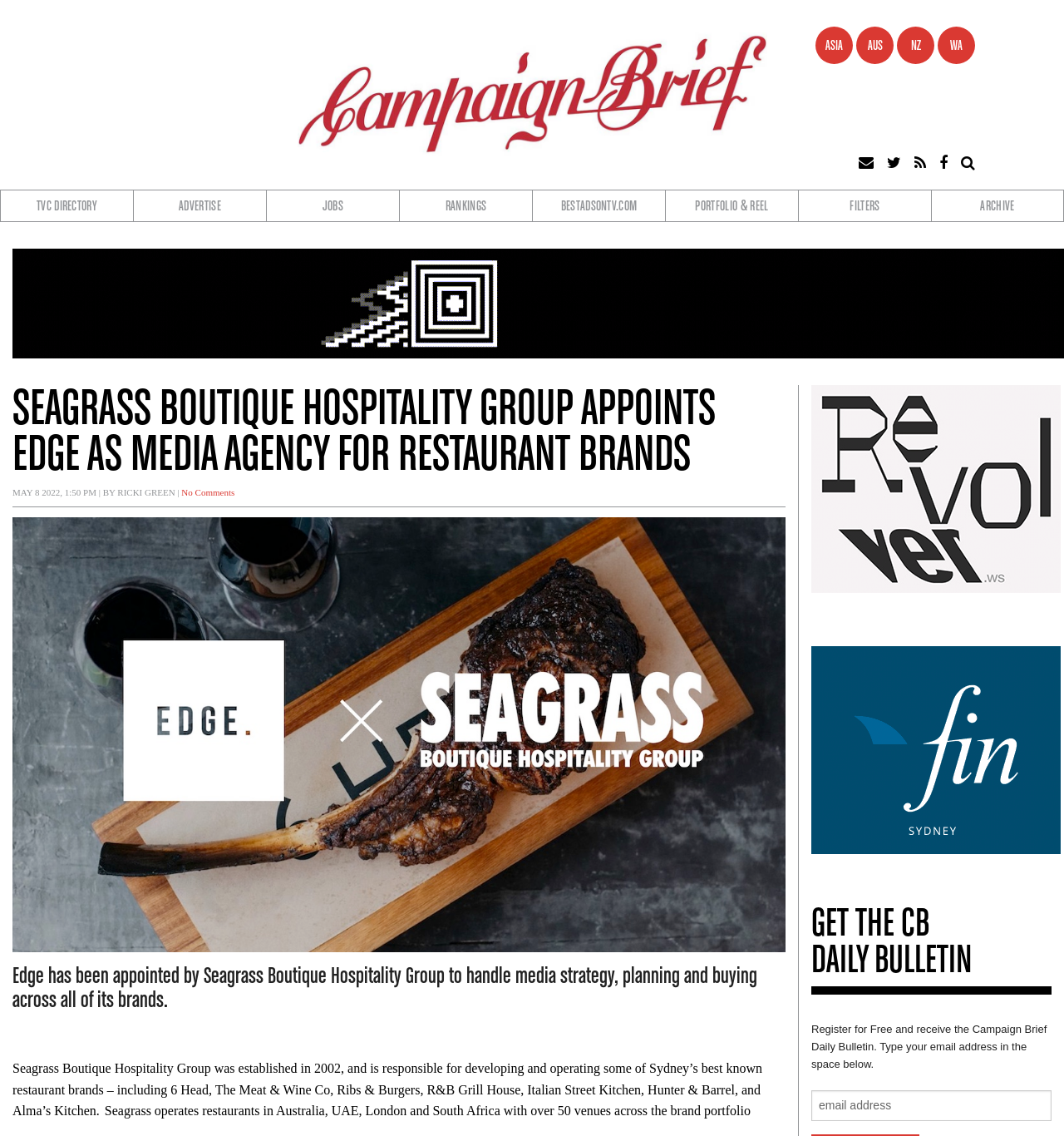Please predict the bounding box coordinates (top-left x, top-left y, bottom-right x, bottom-right y) for the UI element in the screenshot that fits the description: No Comments

[0.171, 0.429, 0.22, 0.438]